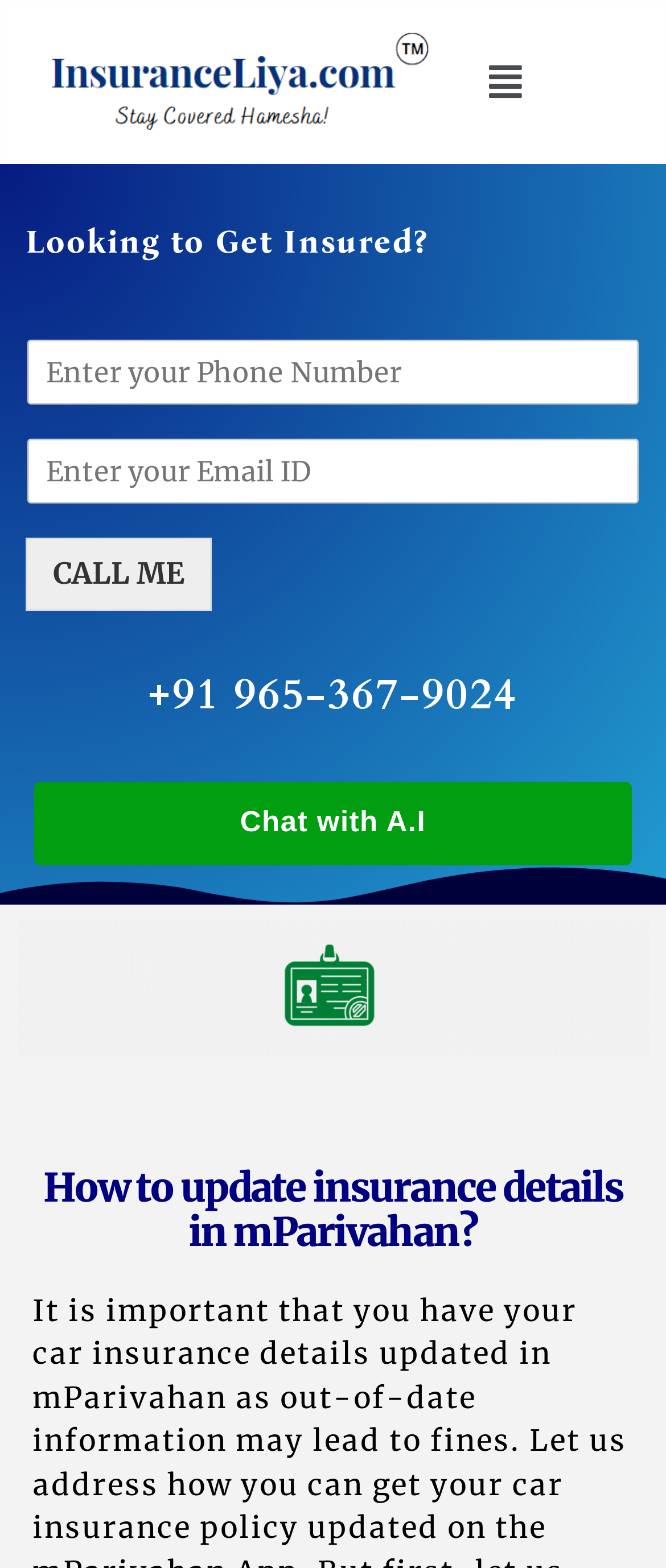Using the description "name="wpforms[fields][1]" placeholder="Enter your Phone Number"", locate and provide the bounding box of the UI element.

[0.041, 0.216, 0.959, 0.258]